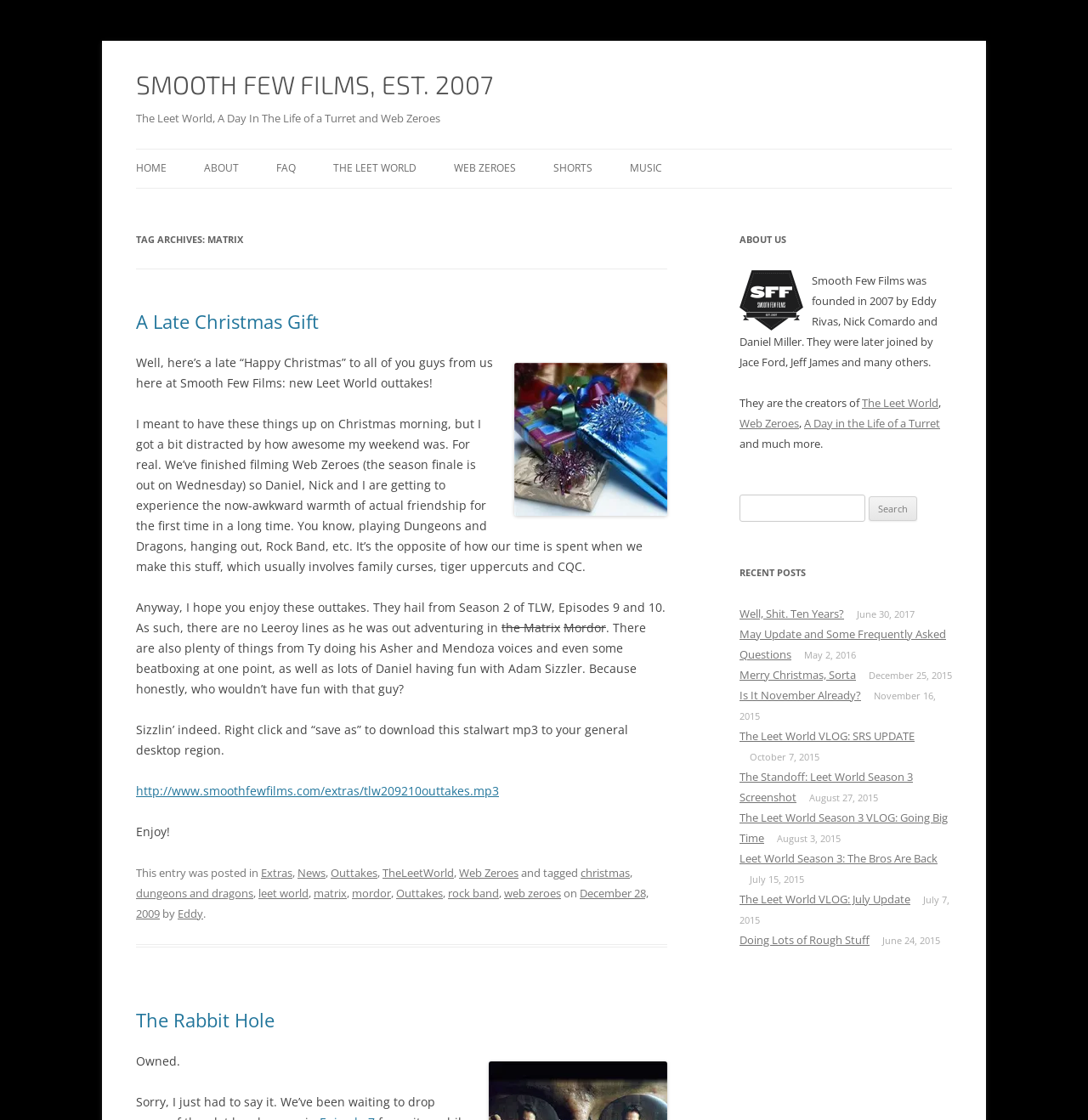Carefully examine the image and provide an in-depth answer to the question: What is the name of the link at the bottom of the webpage?

The name of the link can be found at the bottom of the webpage, which suggests that it is a link to a webpage or section called 'The Rabbit Hole'.